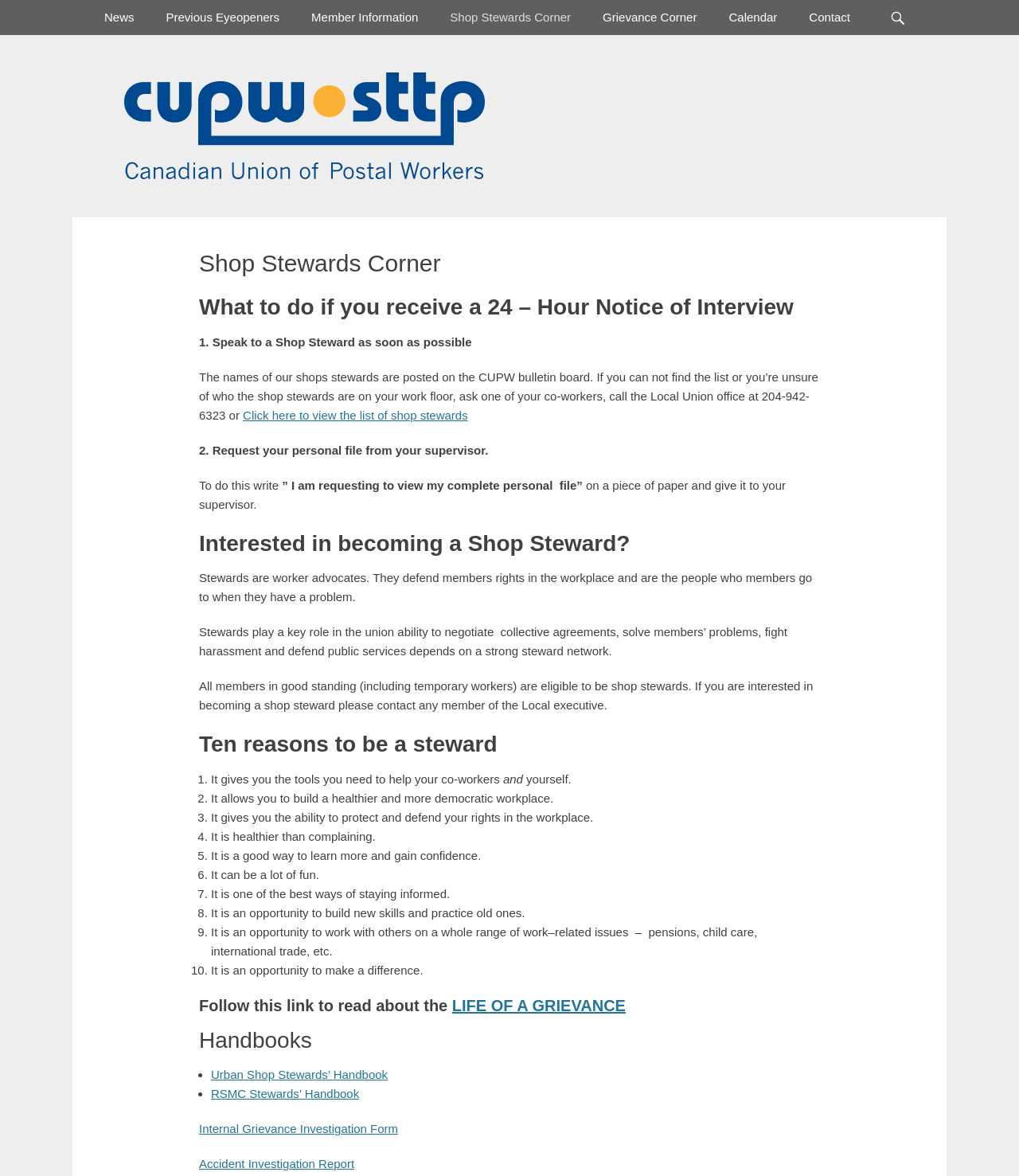Please specify the bounding box coordinates of the region to click in order to perform the following instruction: "Fill out the 'Internal Grievance Investigation Form'".

[0.195, 0.954, 0.391, 0.966]